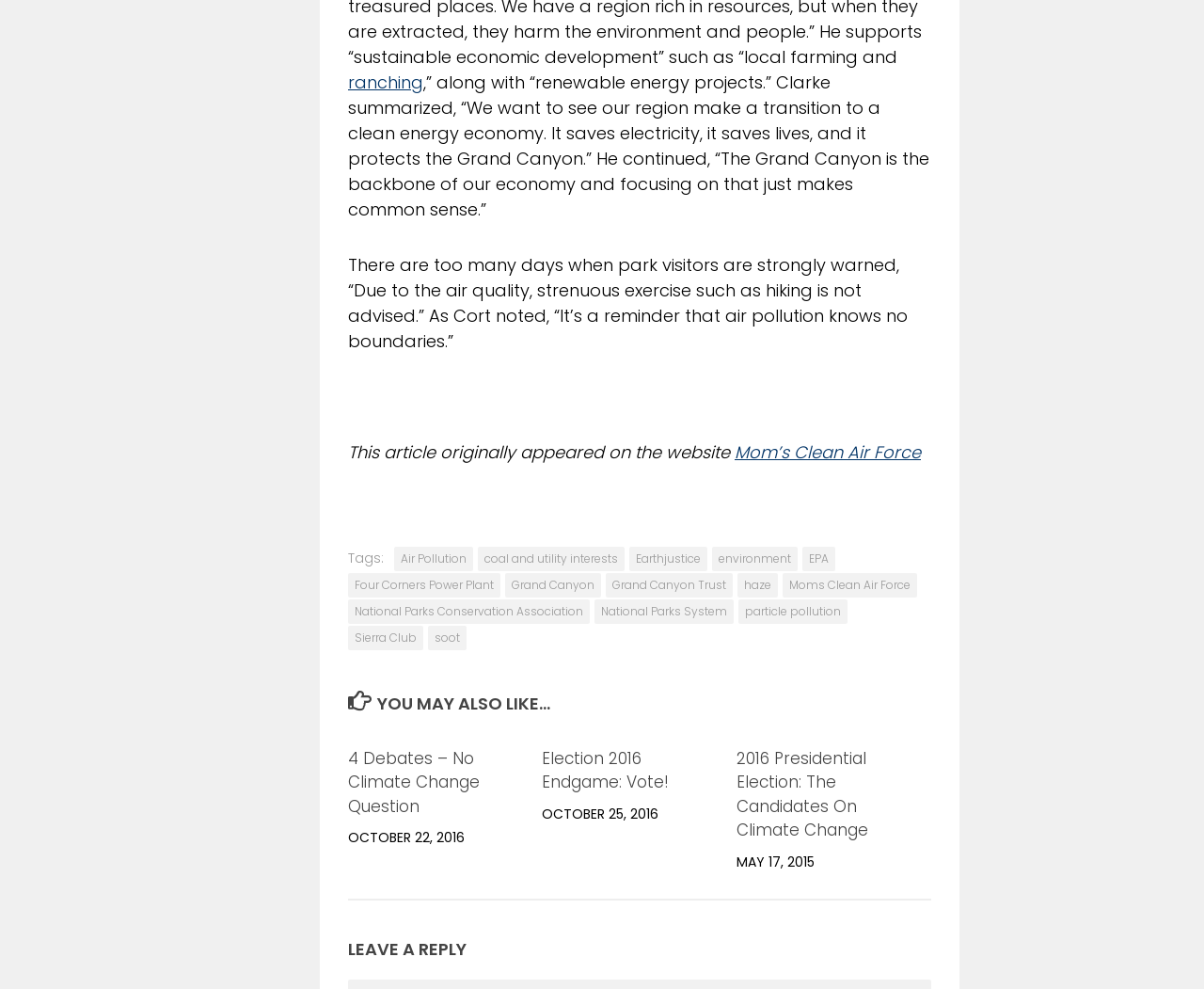What is the purpose of the 'Tags' section?
Deliver a detailed and extensive answer to the question.

The 'Tags' section seems to be a way to categorize the article into different topics, such as 'Air Pollution', 'Earthjustice', and 'Grand Canyon'. This allows readers to quickly identify the main themes of the article.